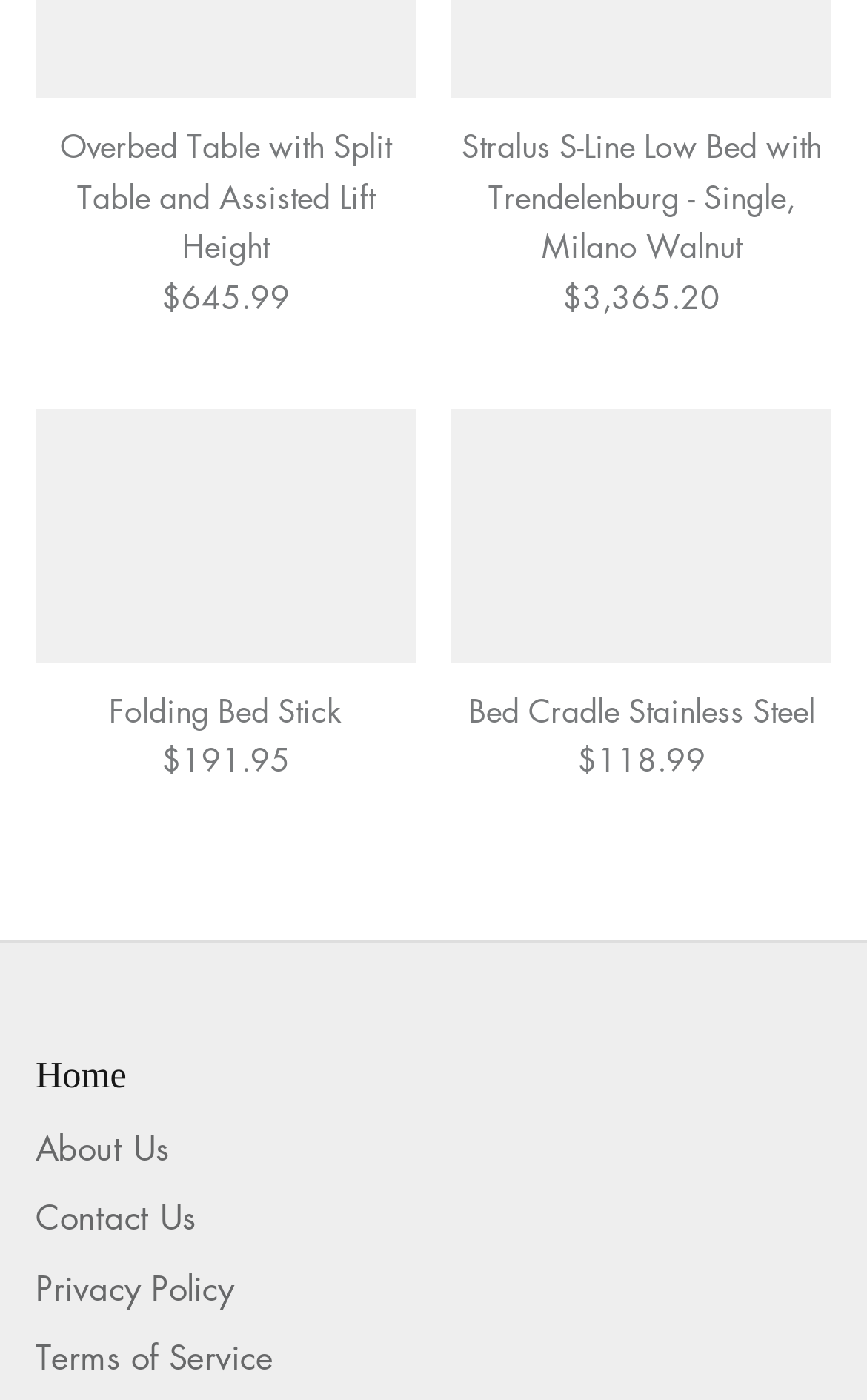Please identify the coordinates of the bounding box that should be clicked to fulfill this instruction: "View Overbed Table with Split Table and Assisted Lift Height product".

[0.041, 0.086, 0.479, 0.229]